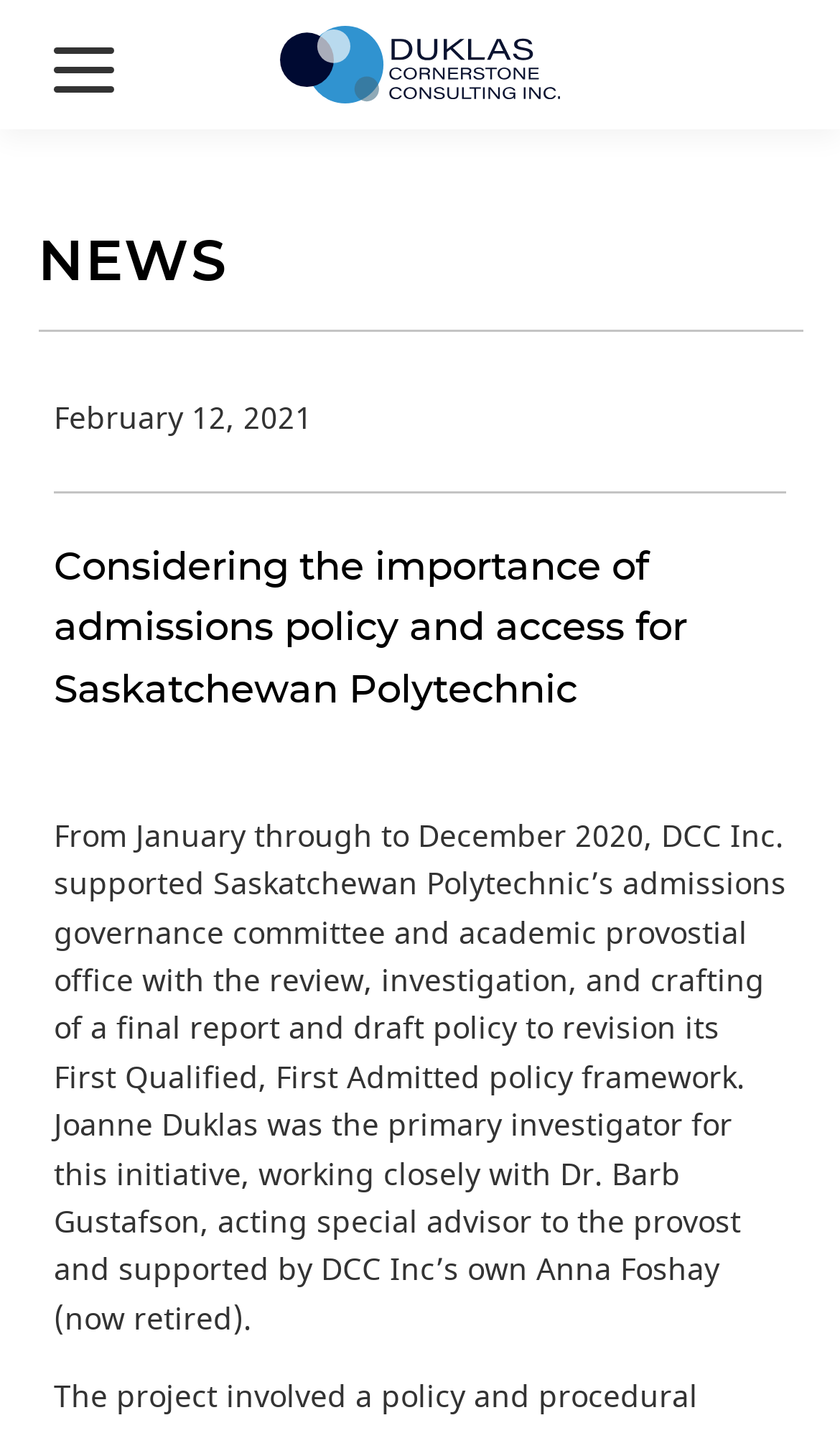Refer to the image and answer the question with as much detail as possible: Who was the primary investigator for the initiative?

I found the answer by reading the text in the StaticText element, which mentions that Joanne Duklas was the primary investigator for the initiative.